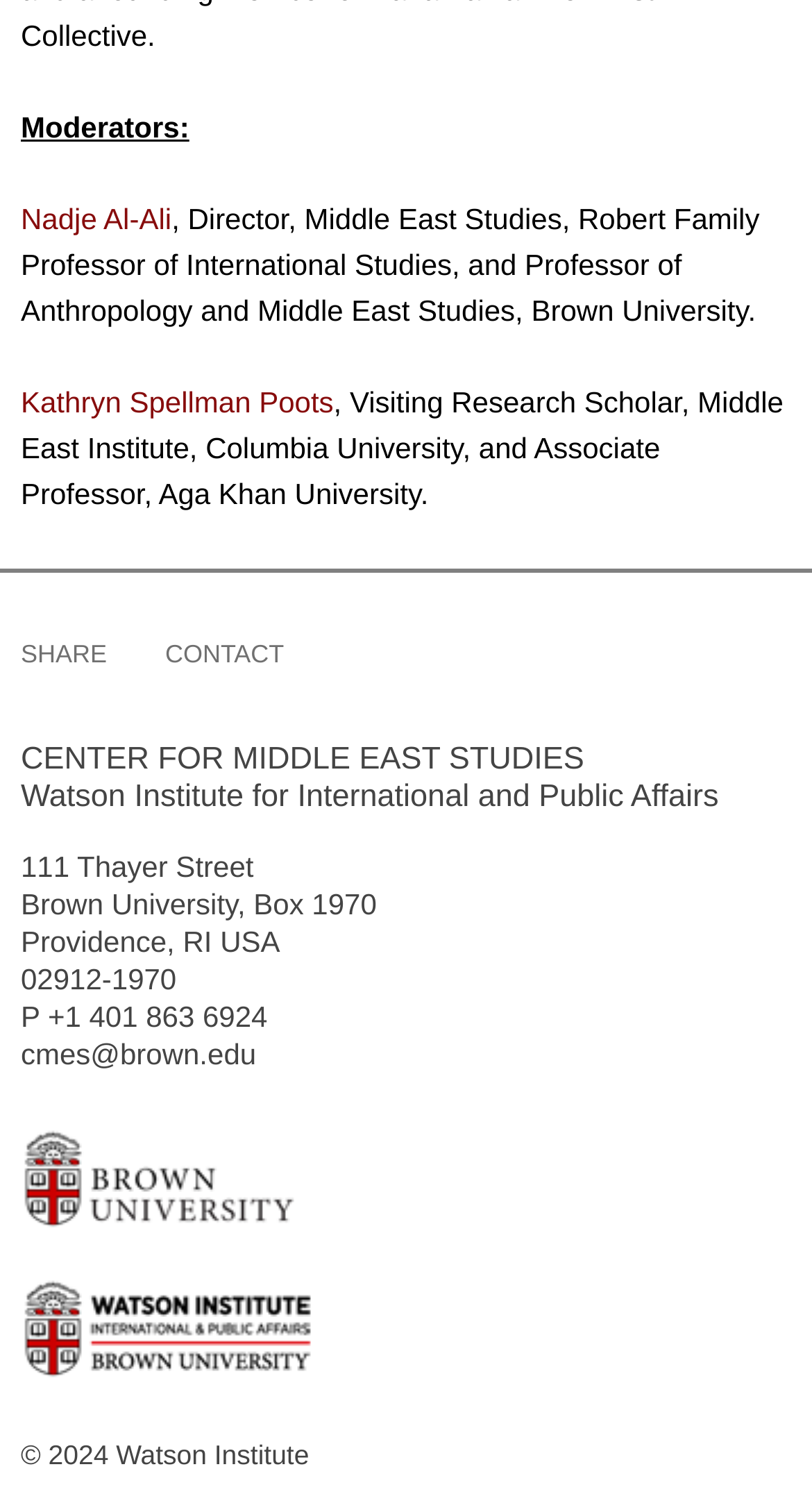Given the element description: "cmes@brown.edu", predict the bounding box coordinates of the UI element it refers to, using four float numbers between 0 and 1, i.e., [left, top, right, bottom].

[0.026, 0.687, 0.316, 0.709]